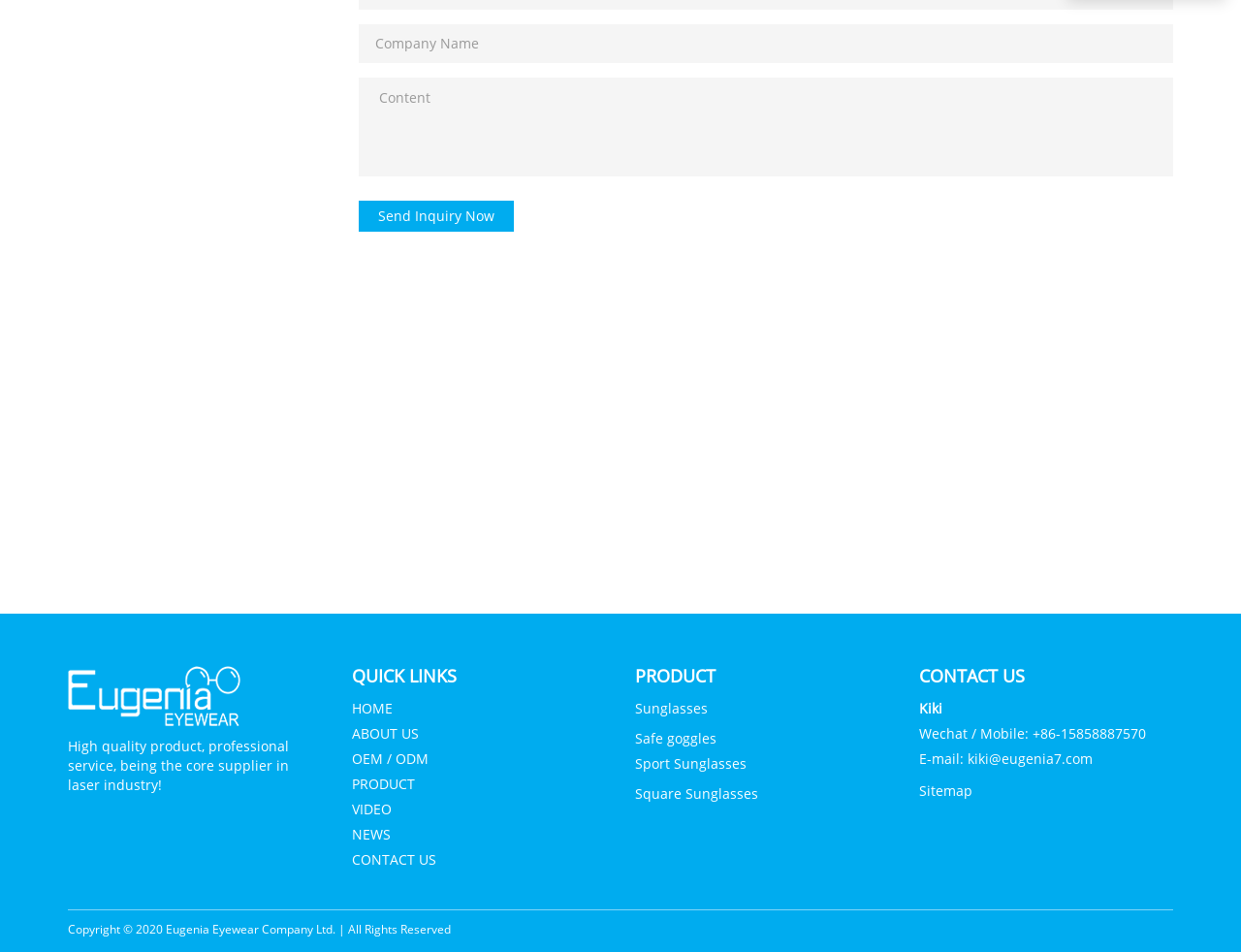What type of products does the company offer?
Answer the question with as much detail as you can, using the image as a reference.

The webpage has links to different types of eyewear products, such as 'Sunglasses', 'Safe goggles', 'Sport Sunglasses', and 'Square Sunglasses', which suggests that the company offers a range of eyewear products.